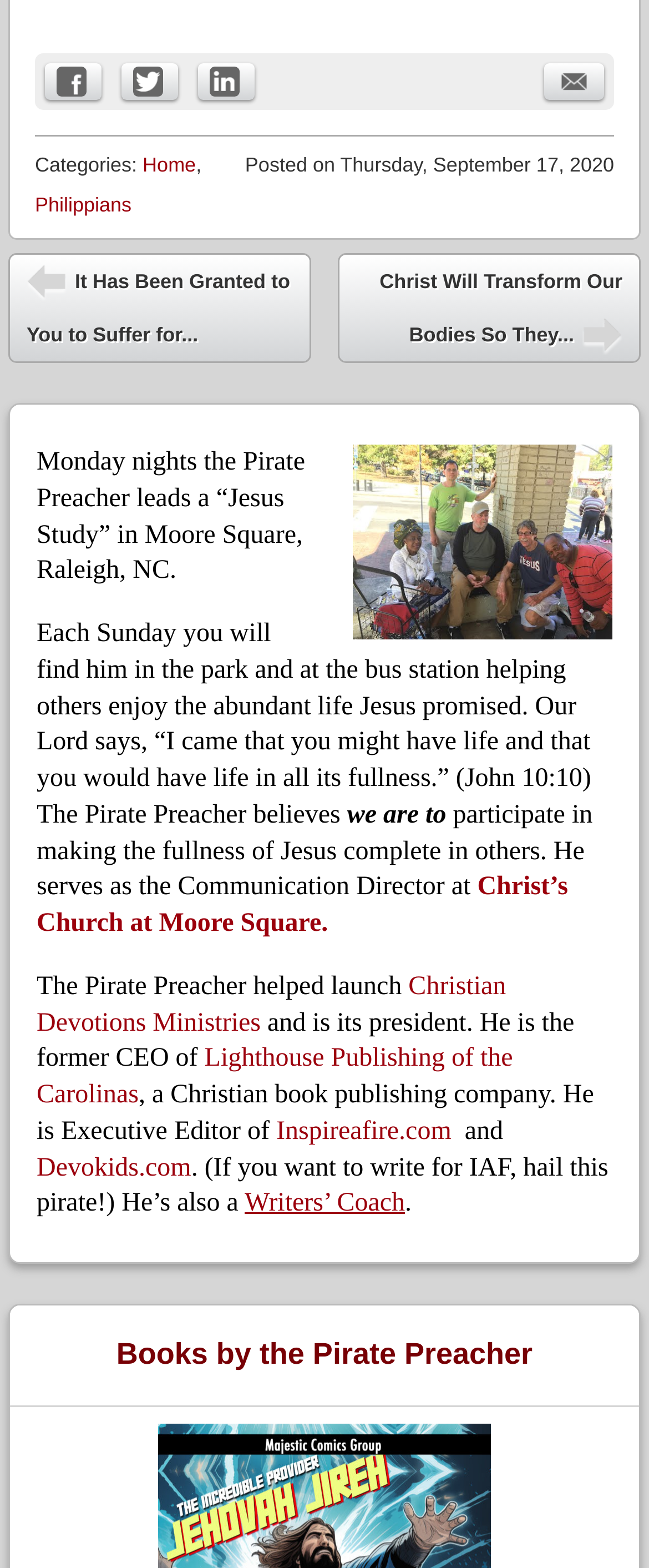Determine the bounding box coordinates of the element that should be clicked to execute the following command: "Explore Books by the Pirate Preacher".

[0.015, 0.833, 0.985, 0.897]